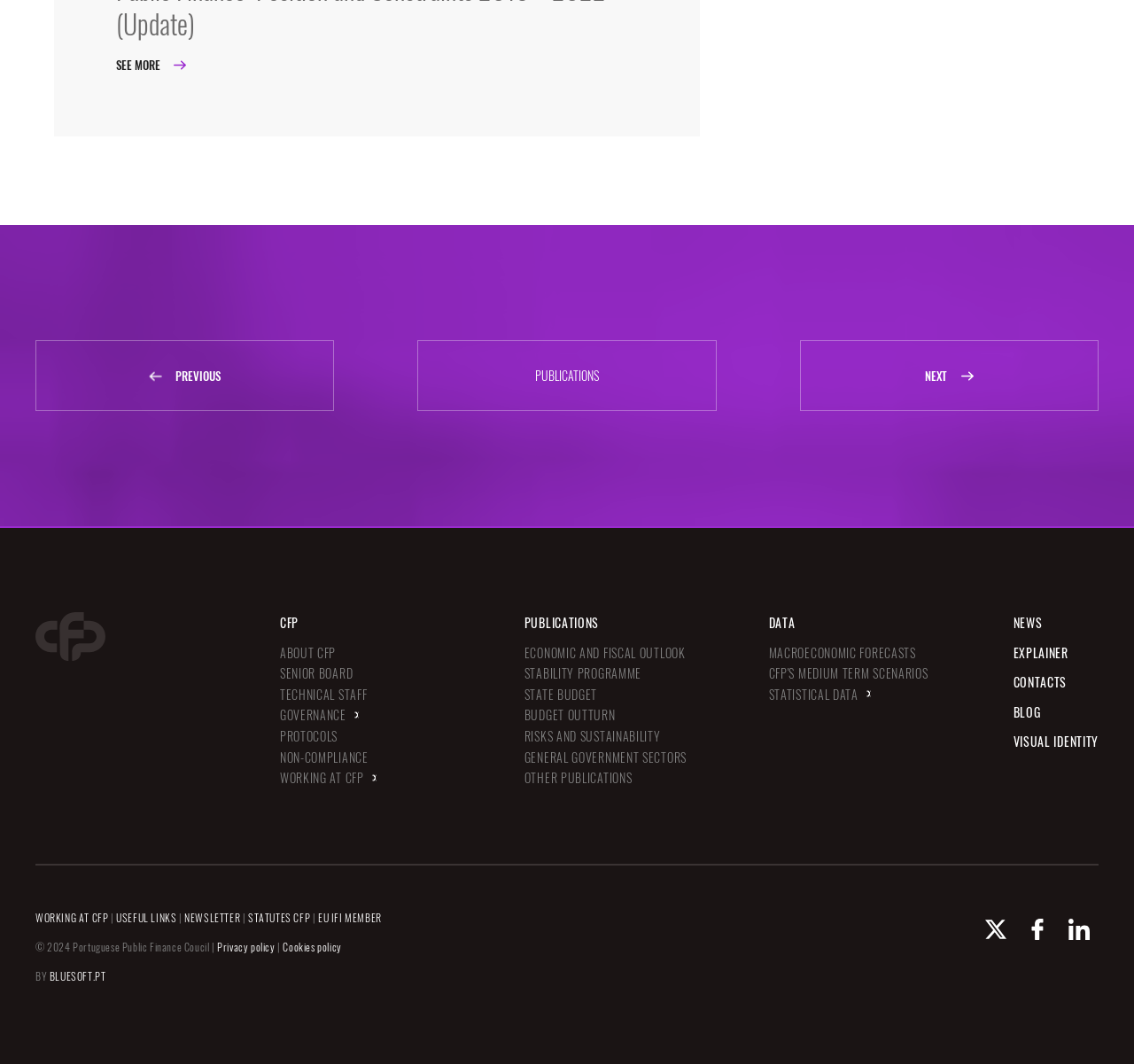Answer the question below using just one word or a short phrase: 
What is the language of the webpage?

English